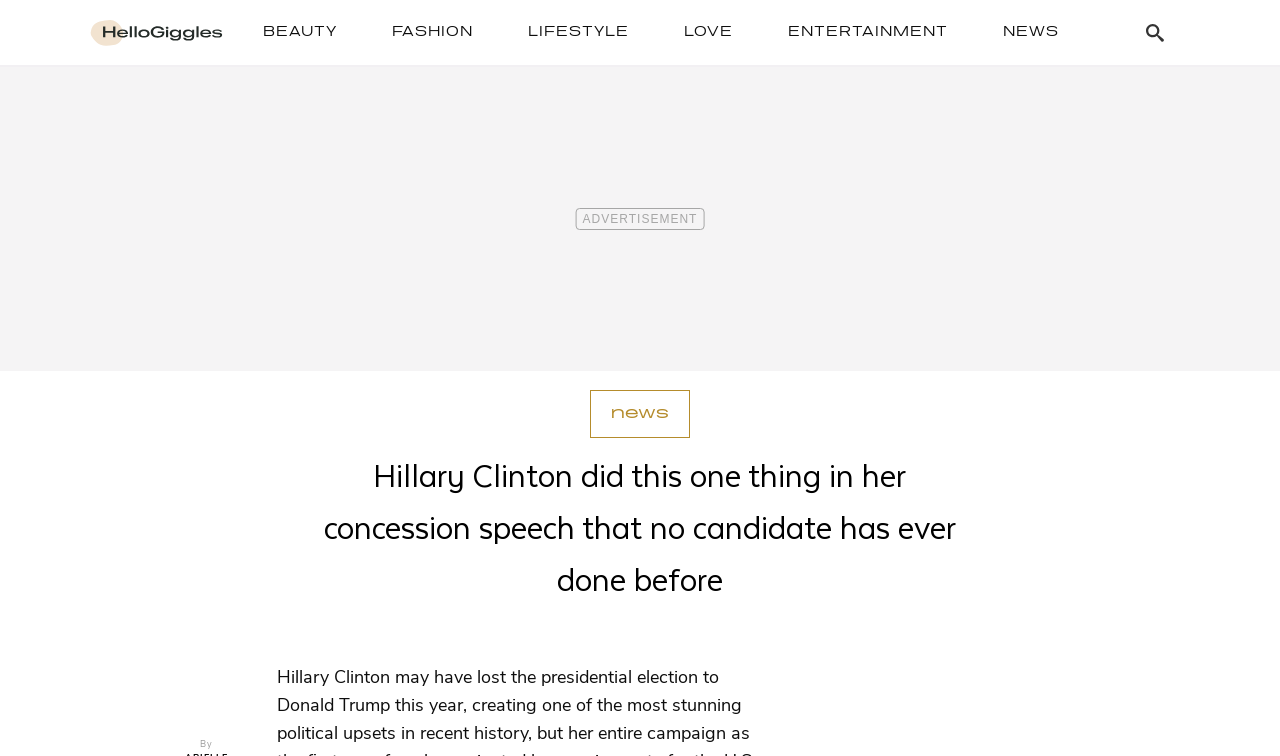Determine the bounding box coordinates of the section I need to click to execute the following instruction: "Go to the NEWS section". Provide the coordinates as four float numbers between 0 and 1, i.e., [left, top, right, bottom].

[0.772, 0.017, 0.839, 0.069]